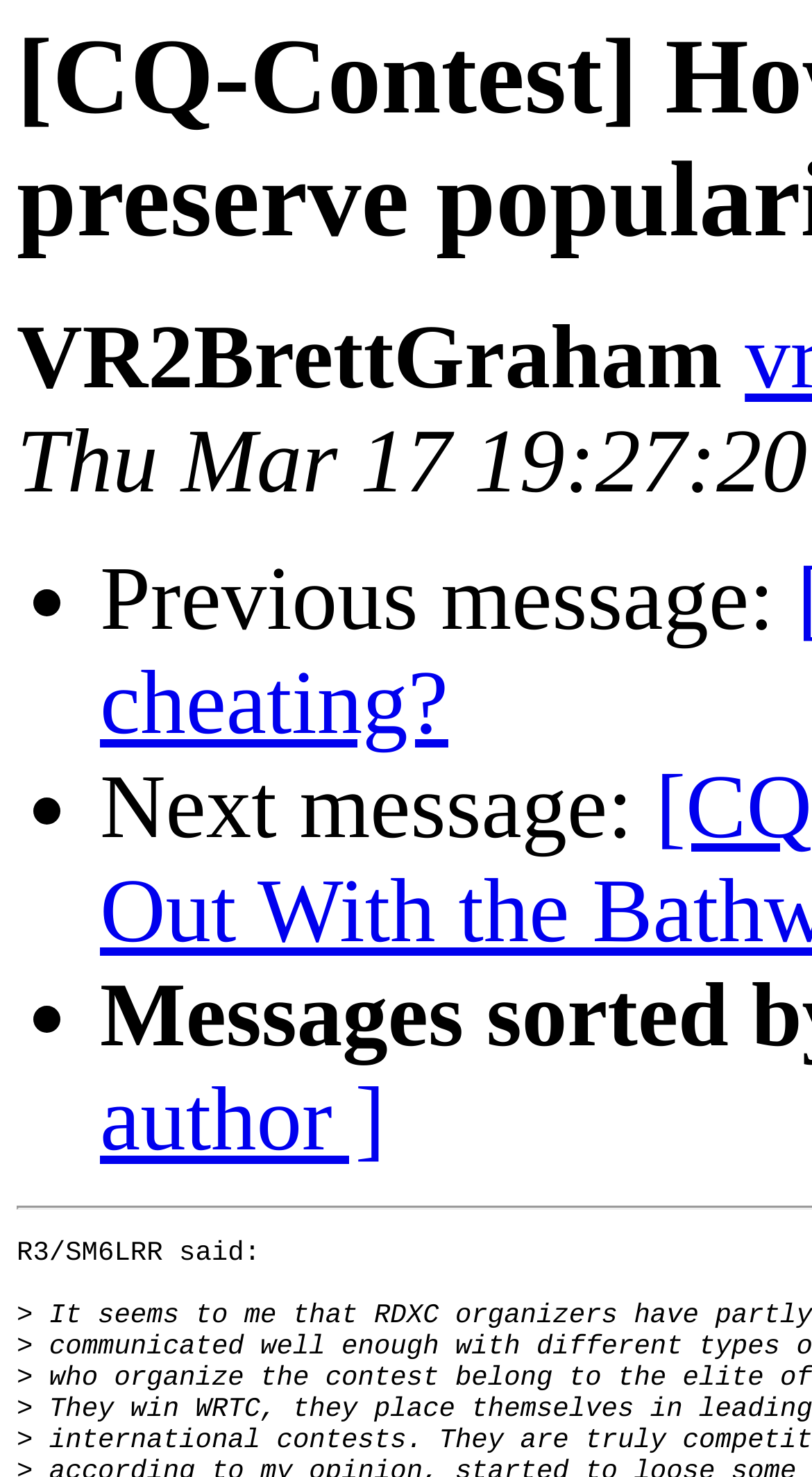How many list markers are there on the webpage?
Your answer should be a single word or phrase derived from the screenshot.

3